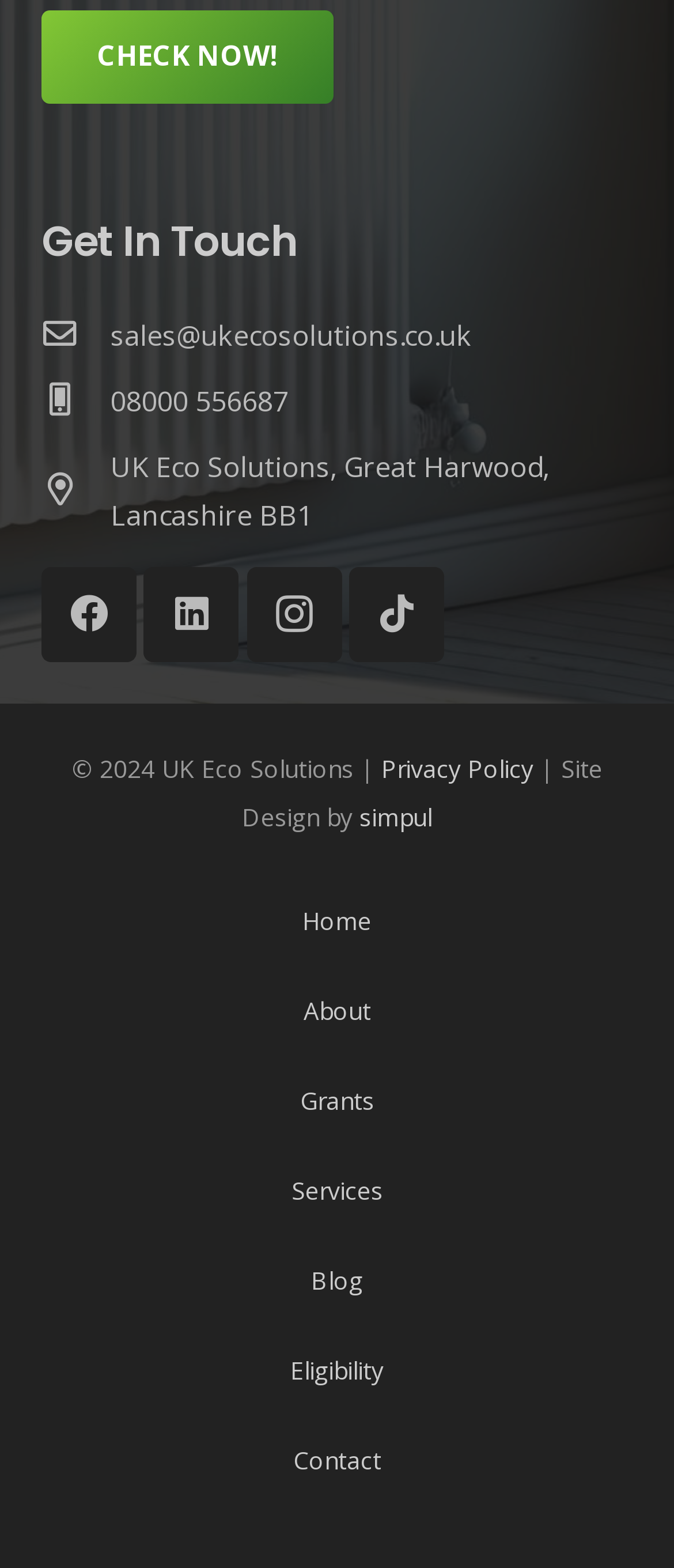What is the company's email address?
Use the screenshot to answer the question with a single word or phrase.

sales@ukecosolutions.co.uk